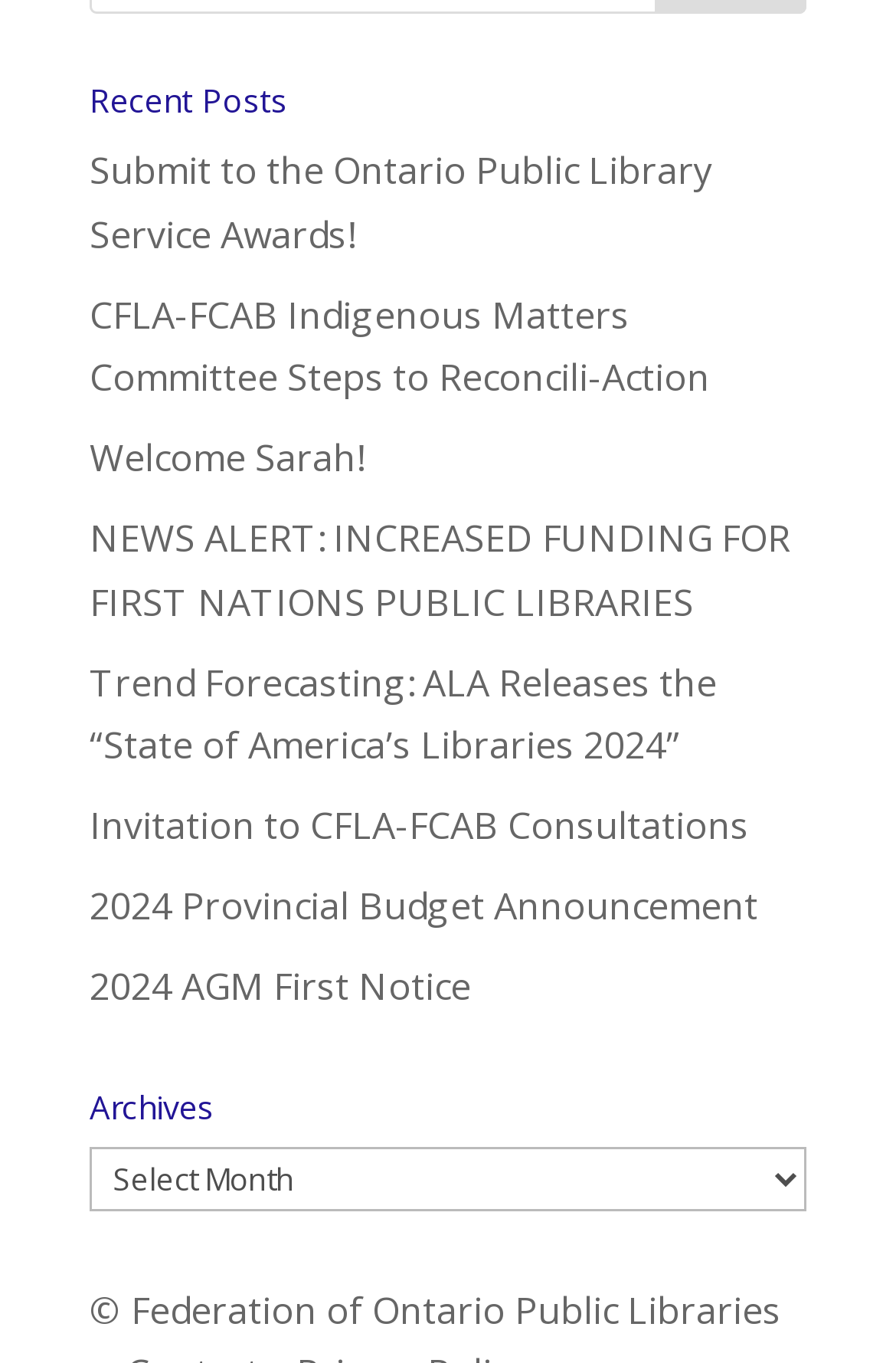Please identify the bounding box coordinates of the element's region that I should click in order to complete the following instruction: "Submit to the Ontario Public Library Service Awards". The bounding box coordinates consist of four float numbers between 0 and 1, i.e., [left, top, right, bottom].

[0.1, 0.107, 0.795, 0.19]